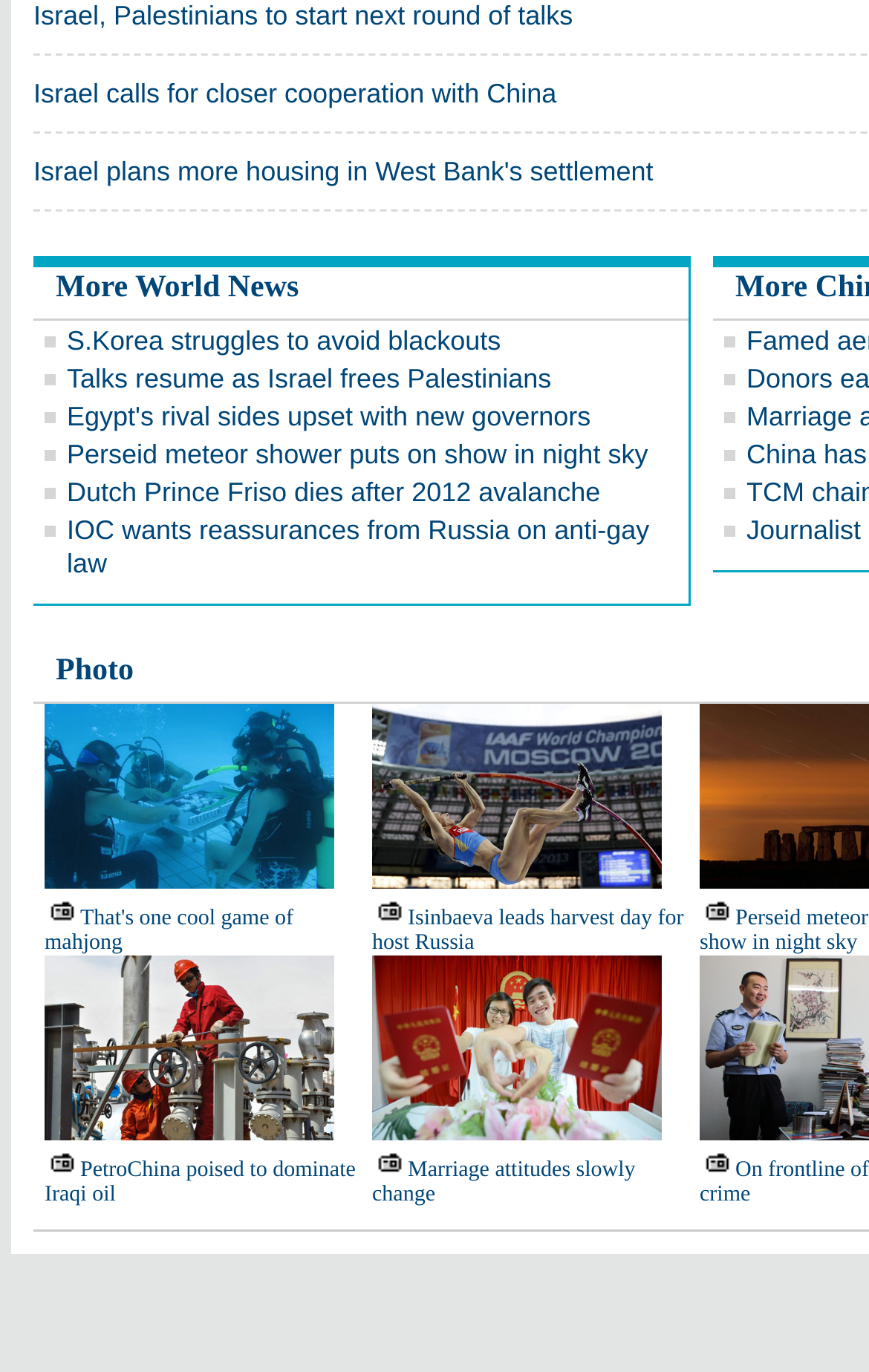Pinpoint the bounding box coordinates of the element that must be clicked to accomplish the following instruction: "Check the photo". The coordinates should be in the format of four float numbers between 0 and 1, i.e., [left, top, right, bottom].

[0.064, 0.477, 0.154, 0.502]